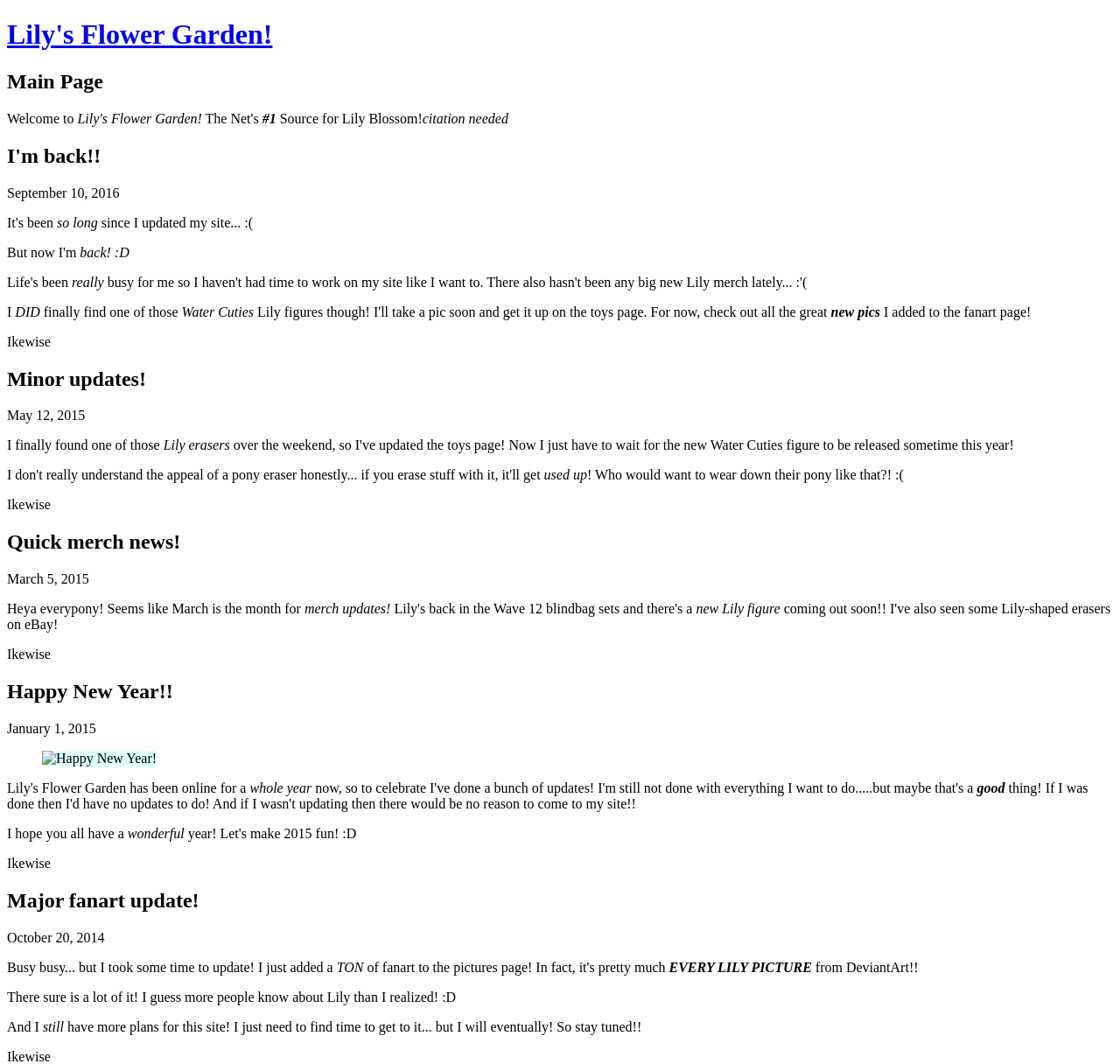With reference to the image, please provide a detailed answer to the following question: What is the name of the figure mentioned in the third article?

The name of the figure mentioned in the third article can be found in the StaticText element with the text 'new Lily figure', which is located within the third article element.